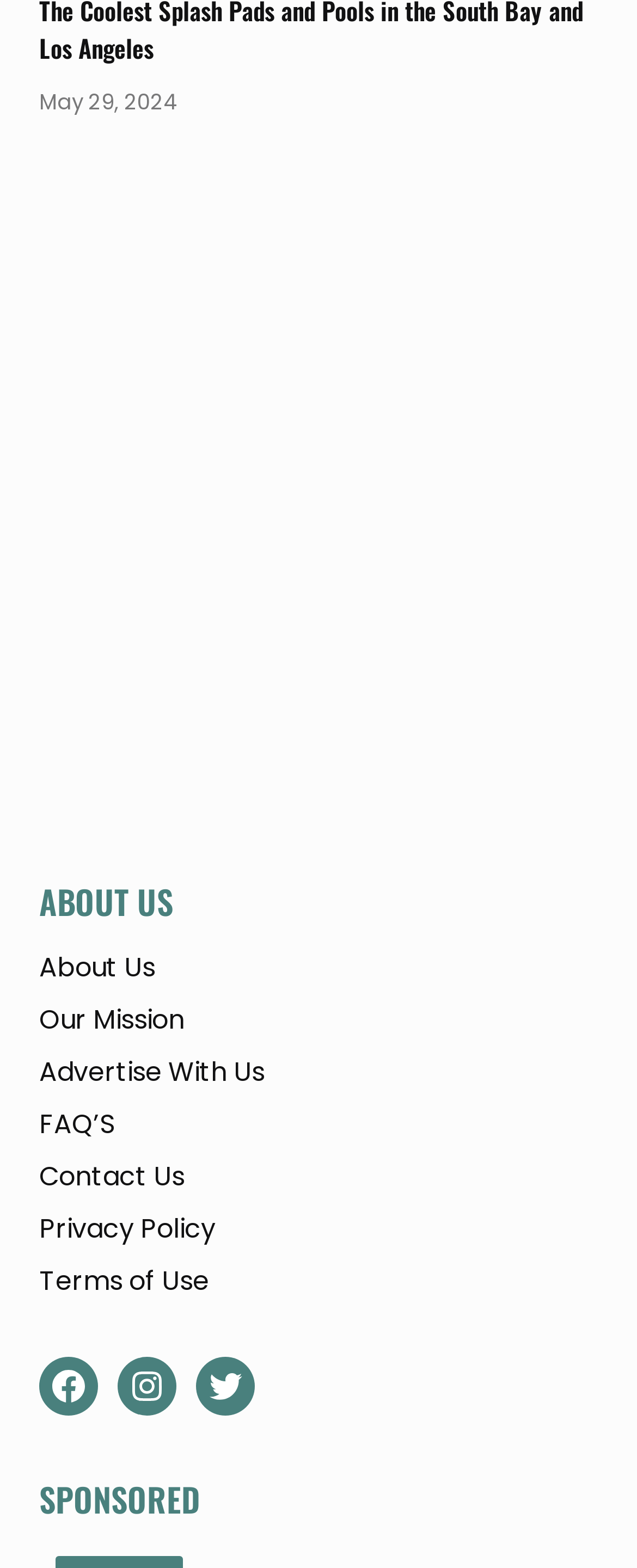Bounding box coordinates are specified in the format (top-left x, top-left y, bottom-right x, bottom-right y). All values are floating point numbers bounded between 0 and 1. Please provide the bounding box coordinate of the region this sentence describes: alt="Facebook community accelerator logo"

[0.062, 0.279, 0.938, 0.528]